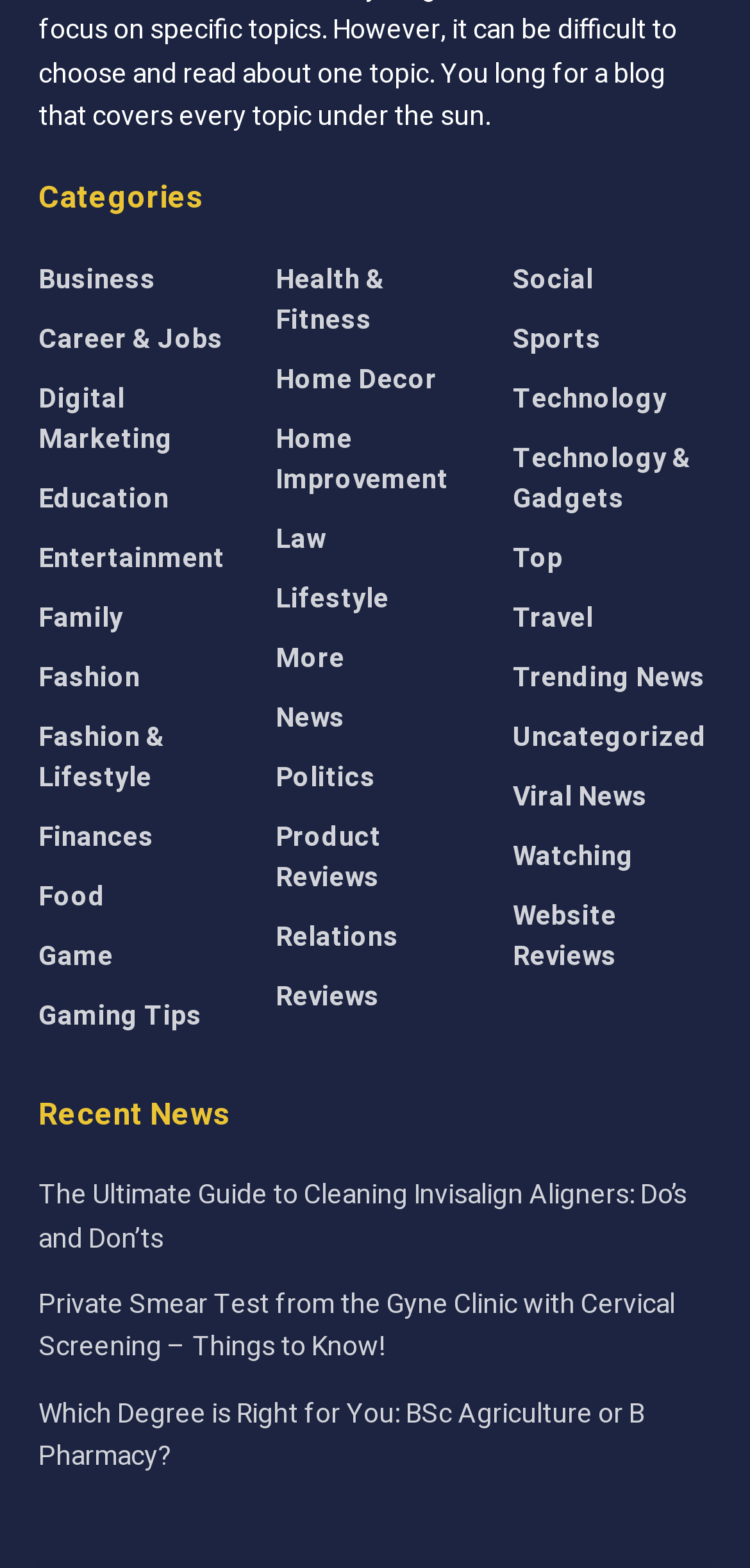Please identify the bounding box coordinates of the area that needs to be clicked to fulfill the following instruction: "Click on Business."

[0.051, 0.165, 0.208, 0.191]